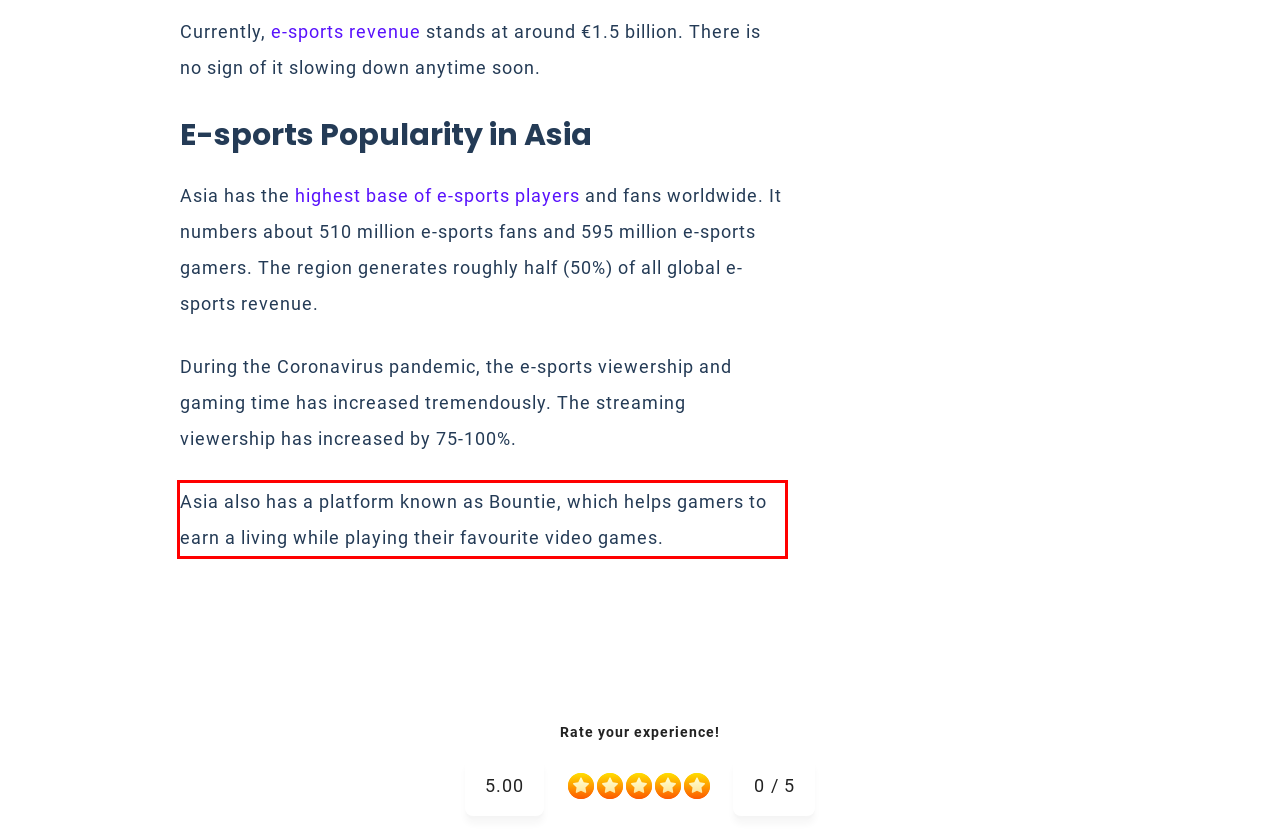You have a screenshot of a webpage where a UI element is enclosed in a red rectangle. Perform OCR to capture the text inside this red rectangle.

Asia also has a platform known as Bountie, which helps gamers to earn a living while playing their favourite video games.